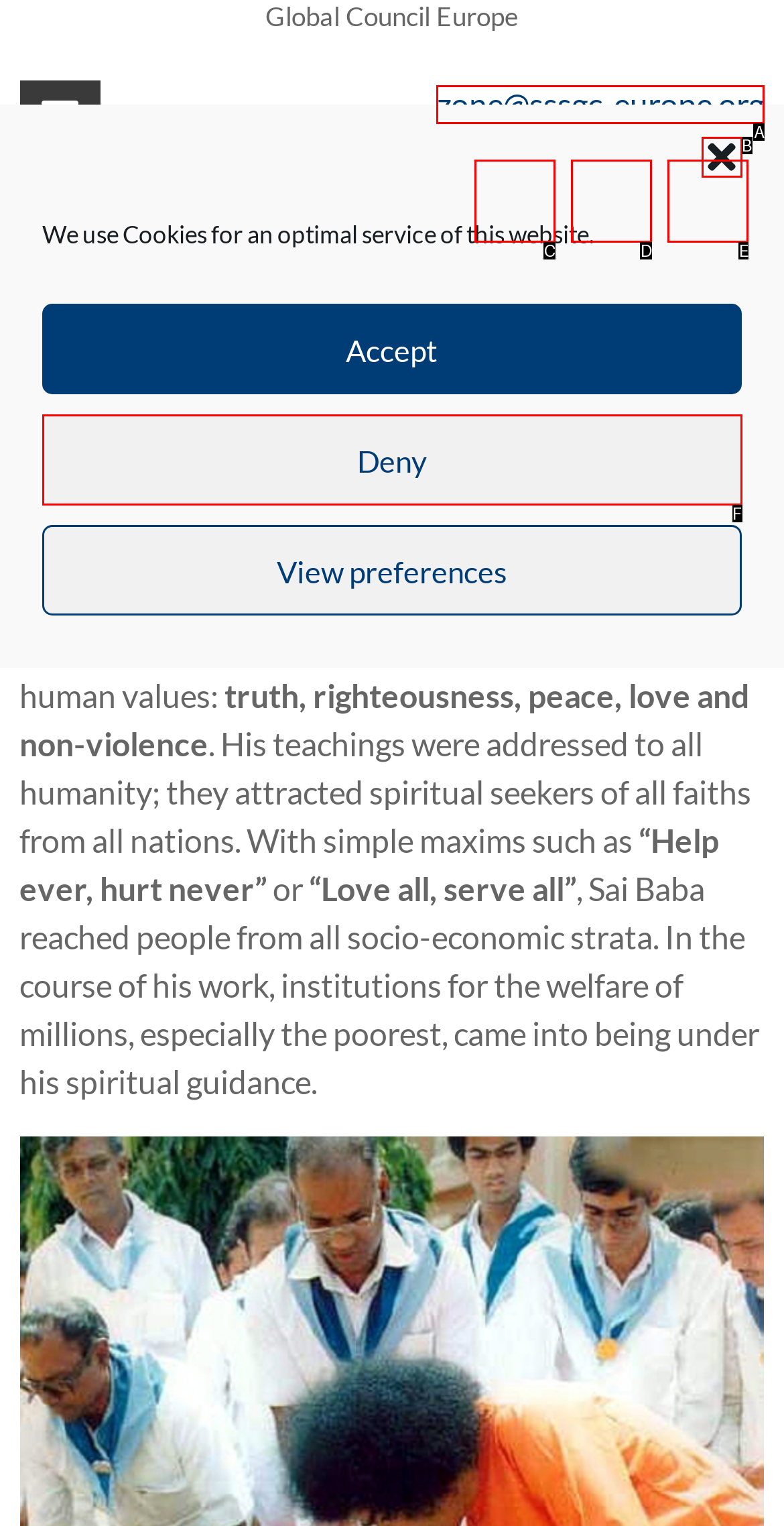From the given choices, indicate the option that best matches: Deny
State the letter of the chosen option directly.

F